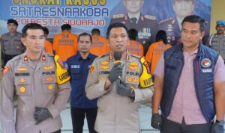Describe all the elements visible in the image meticulously.

The image captures a press conference held by the Sidoarjo Police Department involving key figures in law enforcement. In the foreground, a police officer stands at a podium, speaking to the audience while holding documents related to a drug-related case. Flanking him are two more officers; one is dressed in a police uniform with visible insignia, and the other is in a dark vest, suggesting a role in public safety or community outreach. 

In the background, several individuals in orange jumpsuits, likely suspects or persons of interest, are lined up, making it evident that the conference centers around a significant law enforcement operation. The setting is formal, with posters and banners related to the Sidoarjo Police prominently displayed, indicating the seriousness of the occasion and the importance of addressing drug-related crimes in the community.